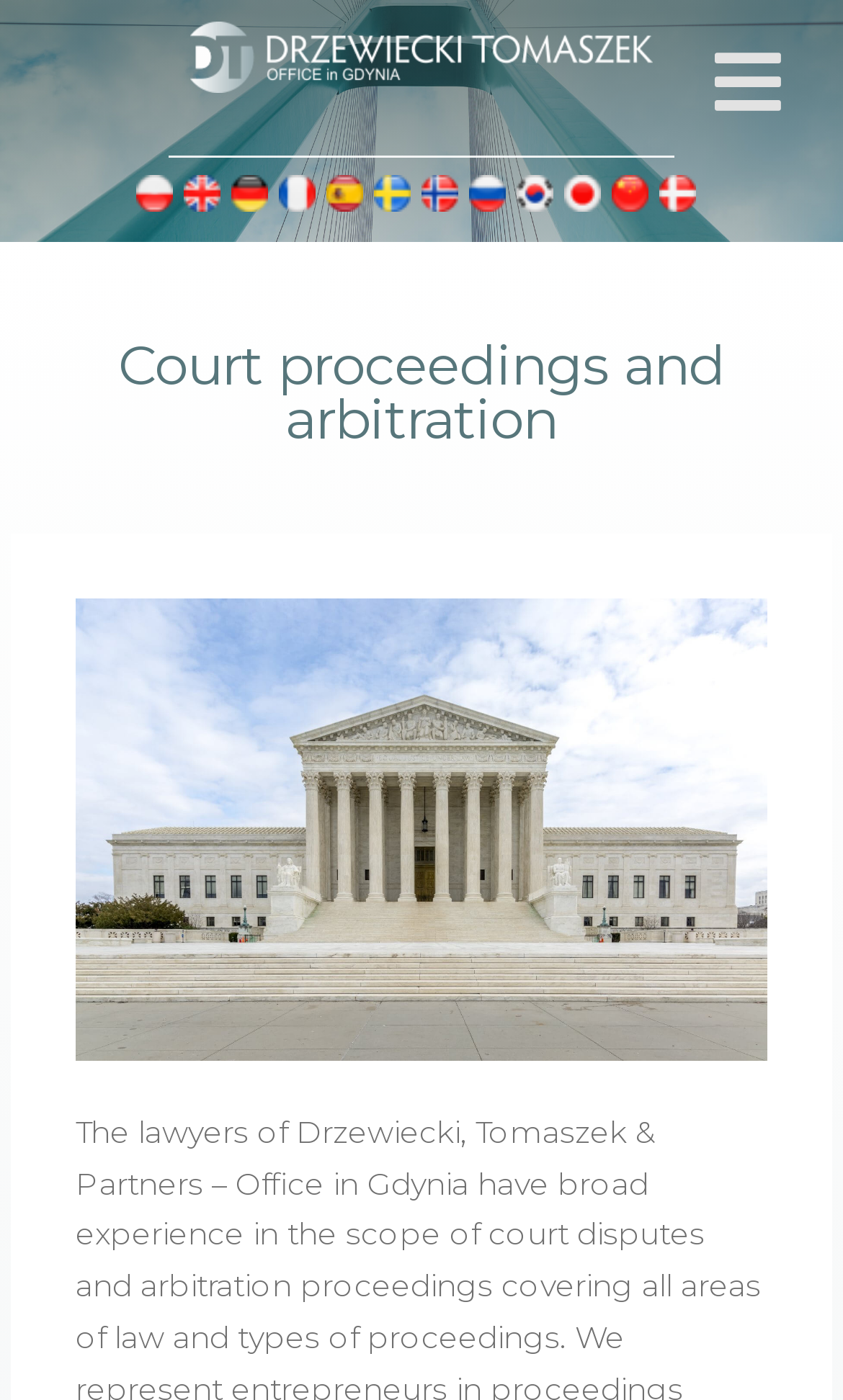Pinpoint the bounding box coordinates for the area that should be clicked to perform the following instruction: "Click on English language".

[0.218, 0.12, 0.262, 0.157]